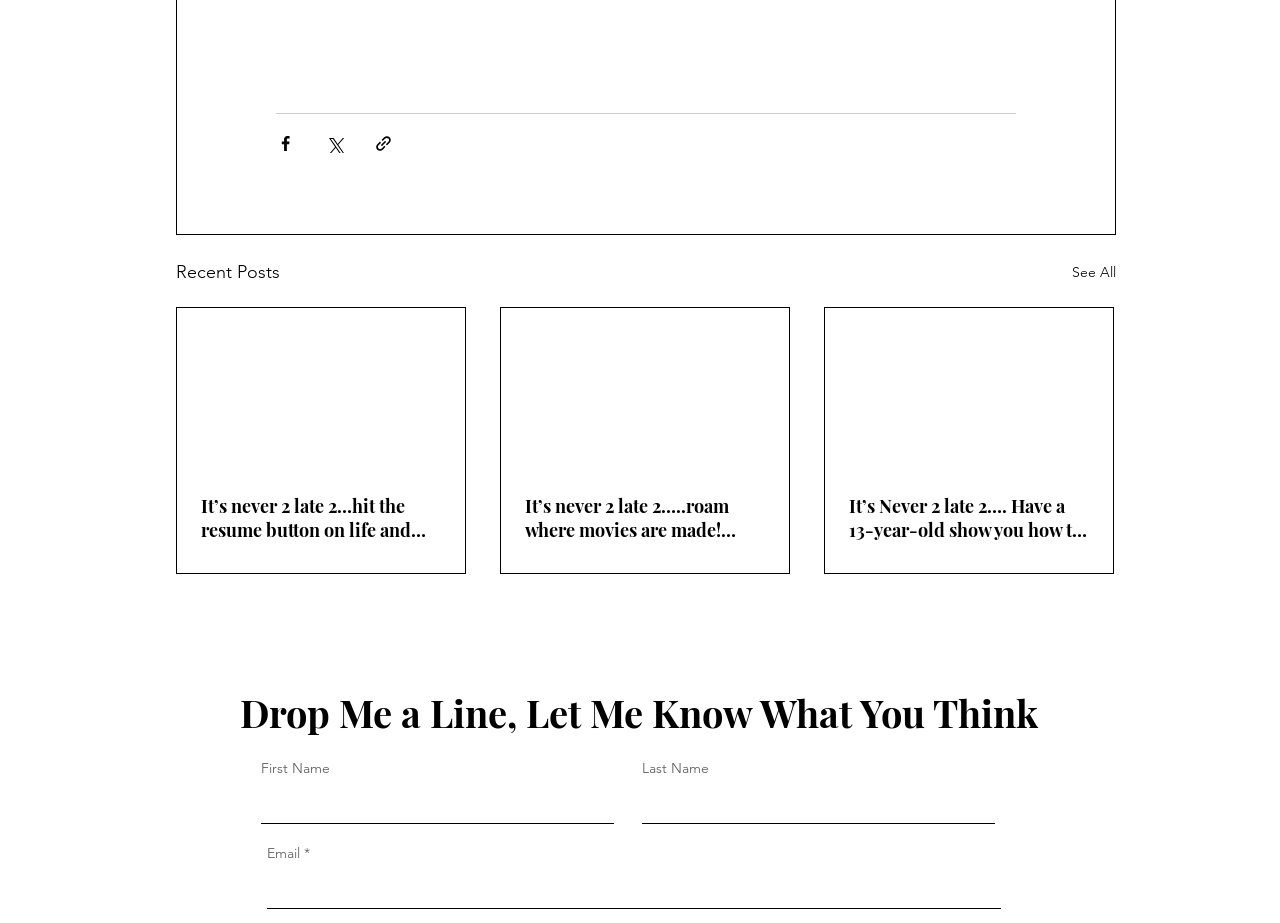Find the bounding box coordinates of the clickable area required to complete the following action: "Share via Facebook".

[0.216, 0.145, 0.23, 0.166]